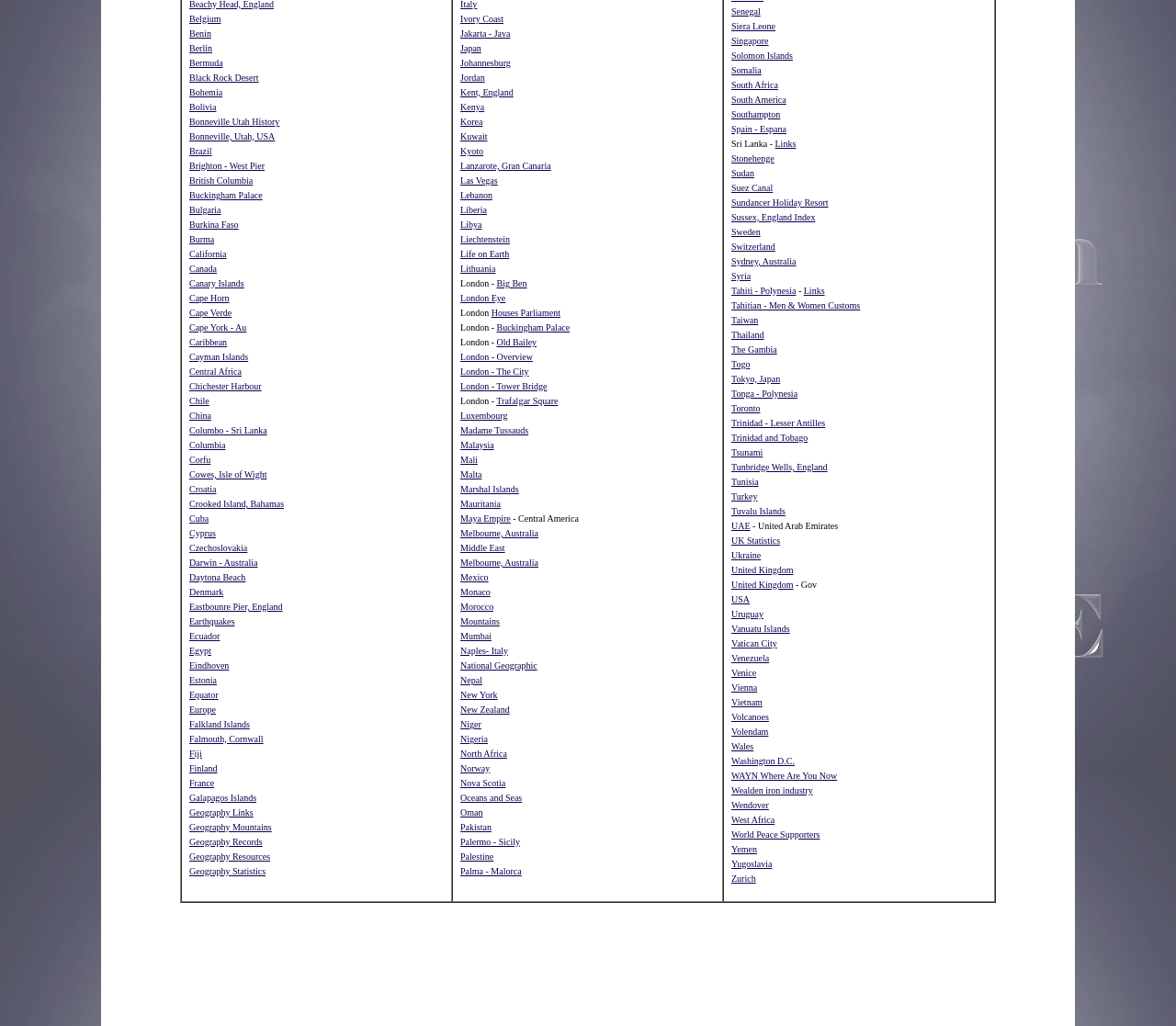What is the last country listed?
Based on the screenshot, answer the question with a single word or phrase.

Lithuania